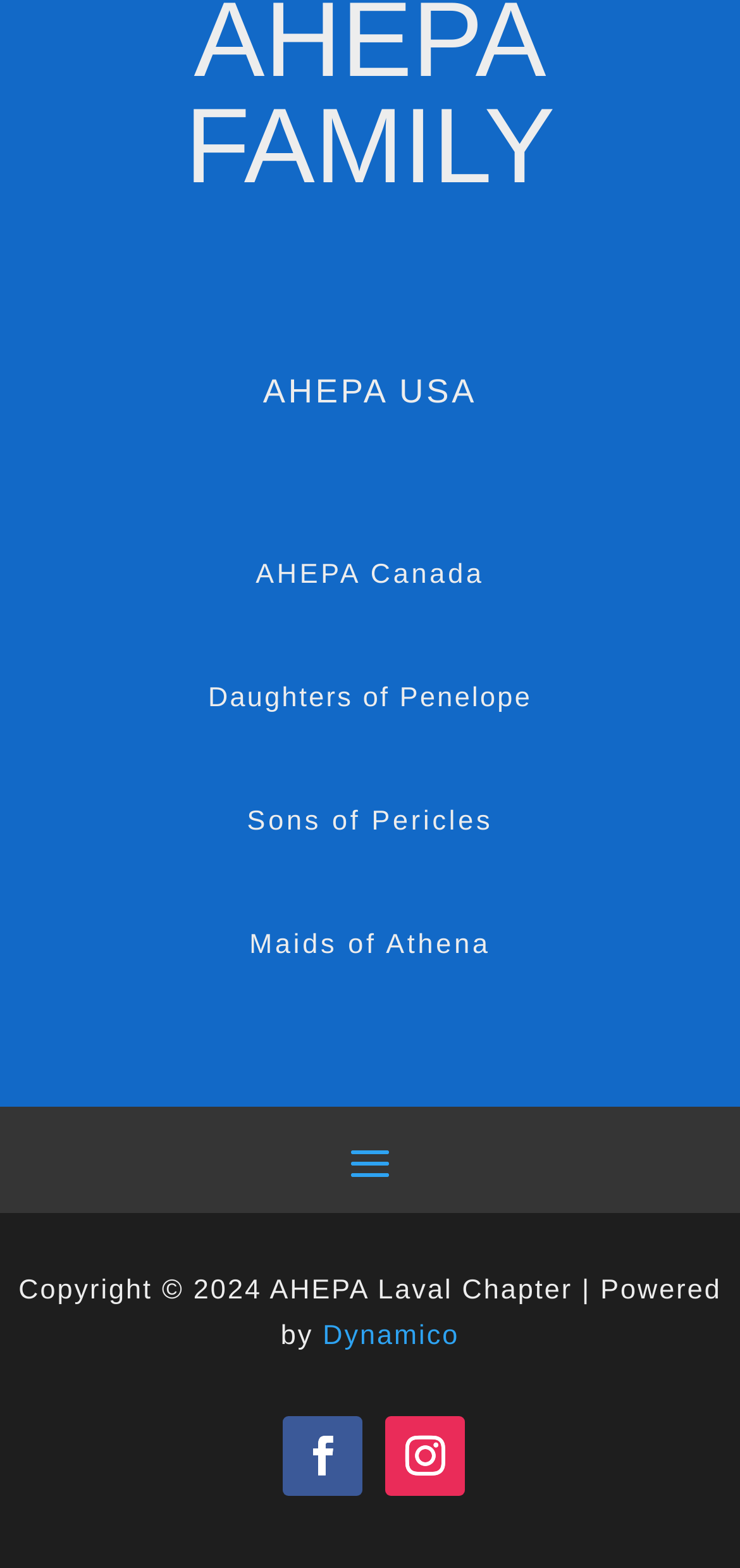Respond with a single word or phrase to the following question:
How many social media links are present?

3